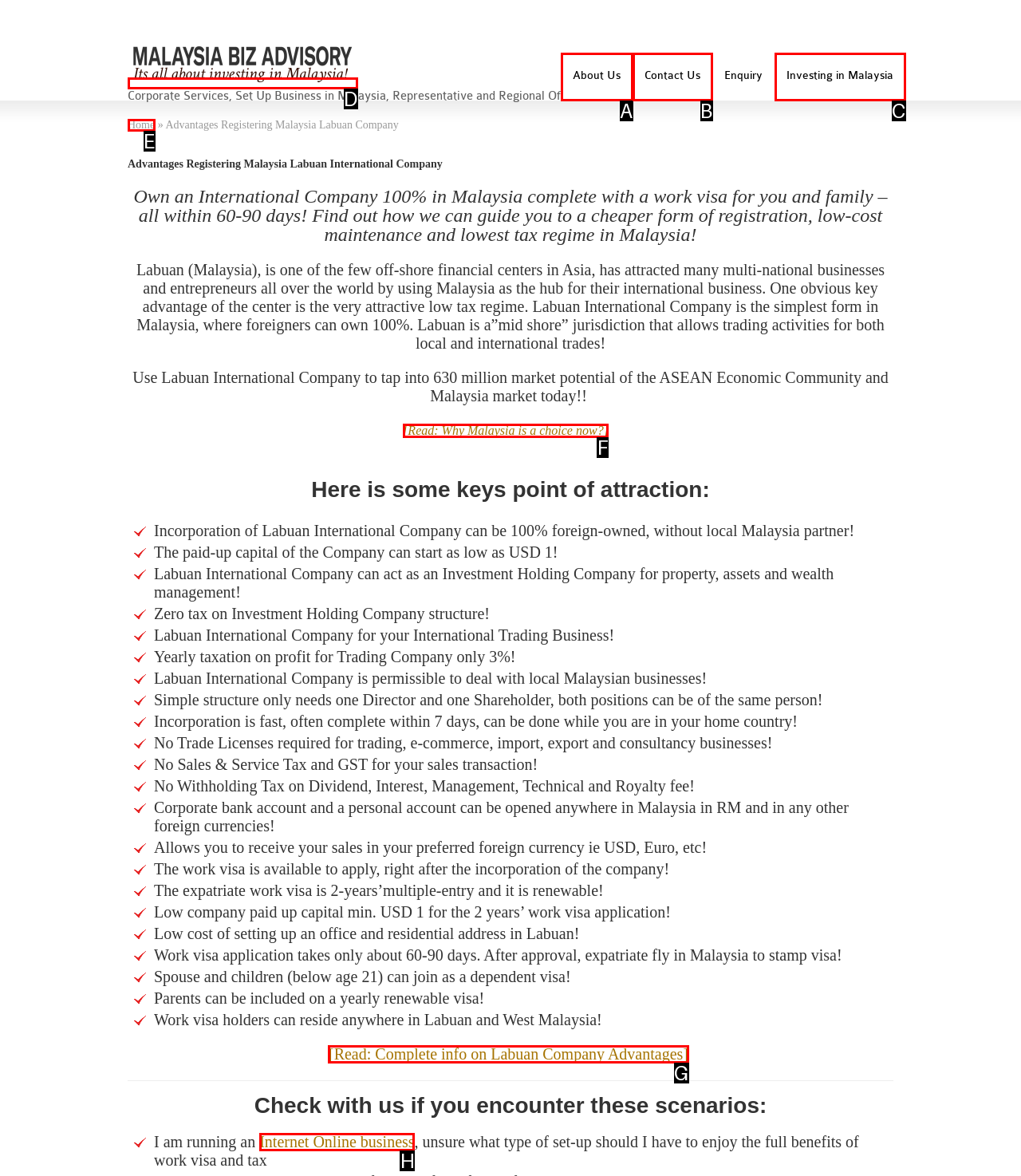Tell me which one HTML element best matches the description: Home Answer with the option's letter from the given choices directly.

E